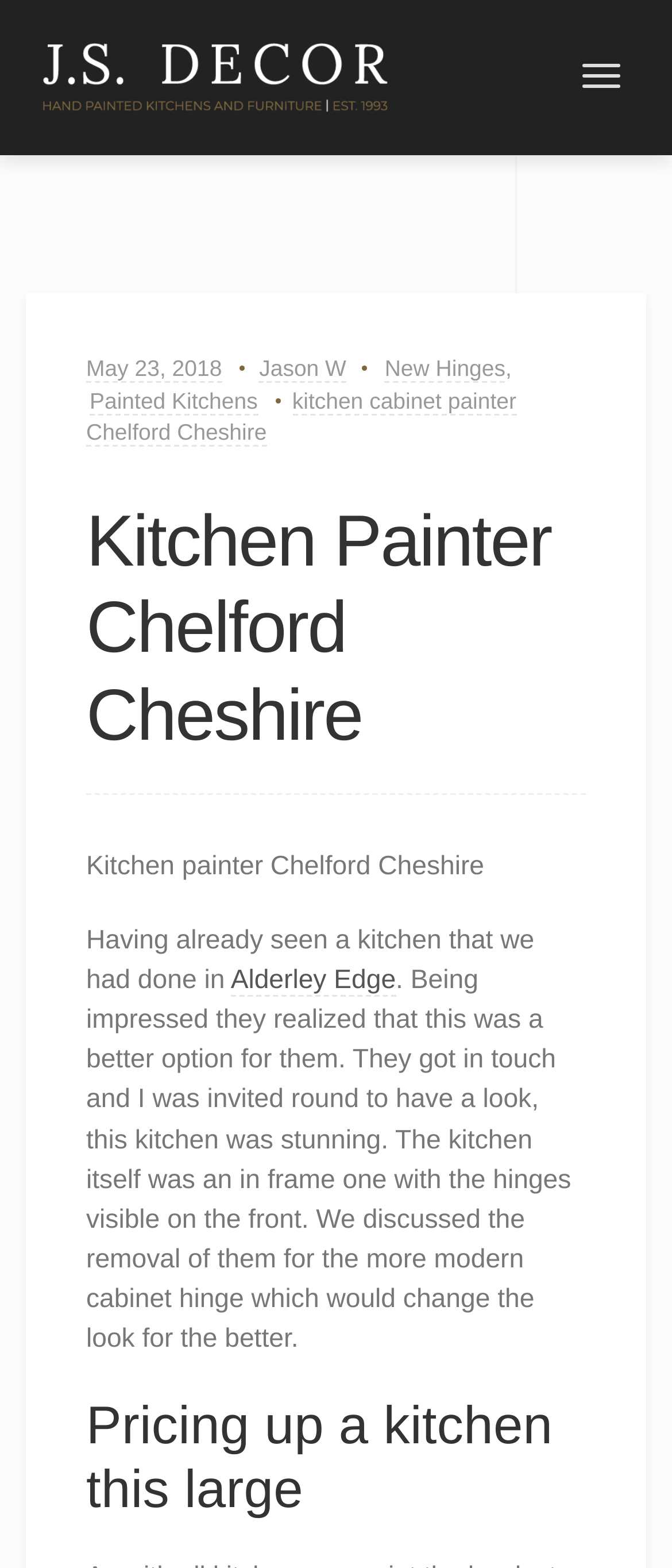Identify the bounding box for the UI element described as: "May 23, 2018". The coordinates should be four float numbers between 0 and 1, i.e., [left, top, right, bottom].

[0.128, 0.227, 0.33, 0.244]